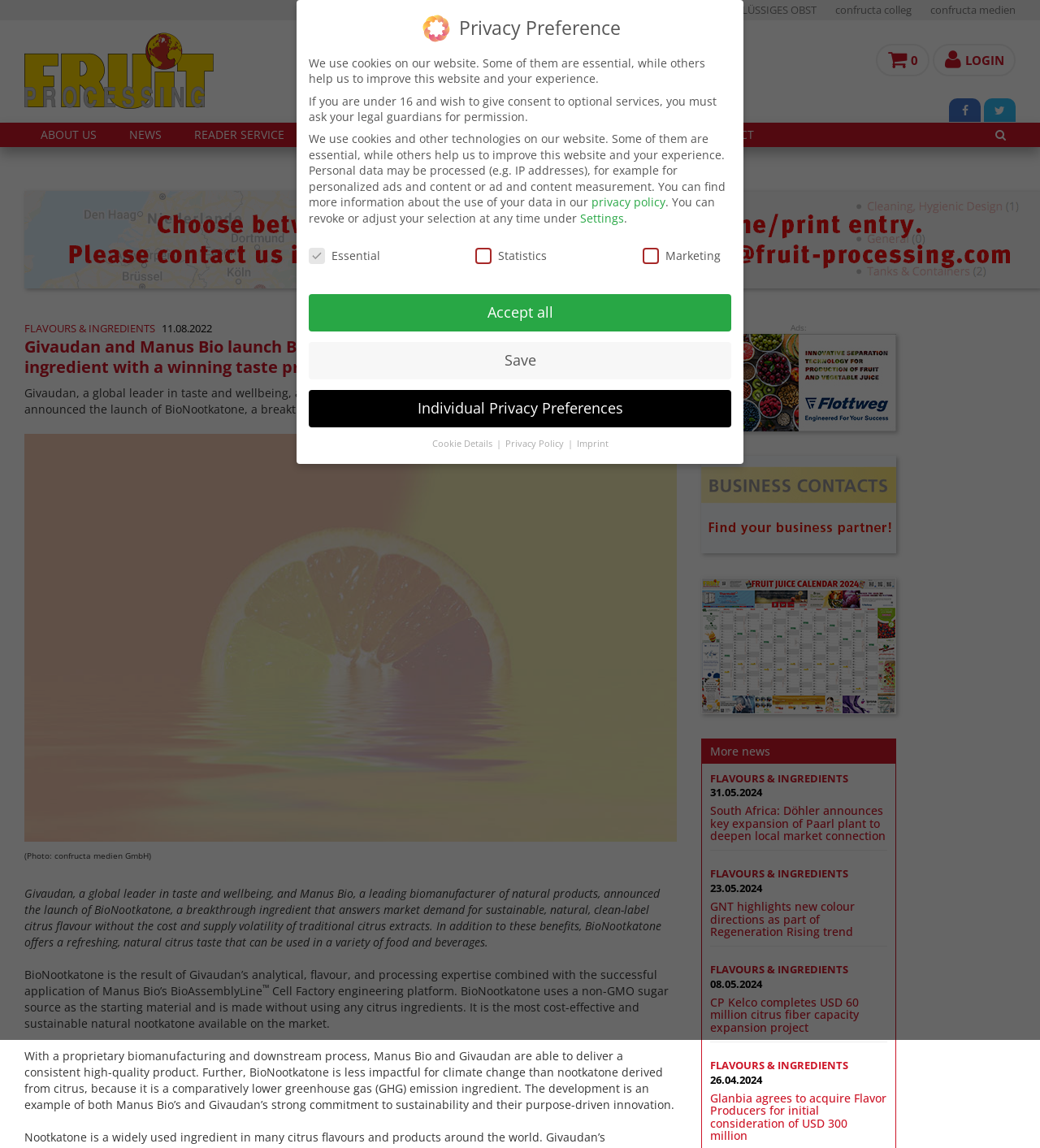Use the information in the screenshot to answer the question comprehensively: What is the name of the company that launched BioNootkatone?

The webpage mentions that Givaudan, a global leader in taste and wellbeing, and Manus Bio, a leading biomanufacturer of natural products, announced the launch of BioNootkatone.